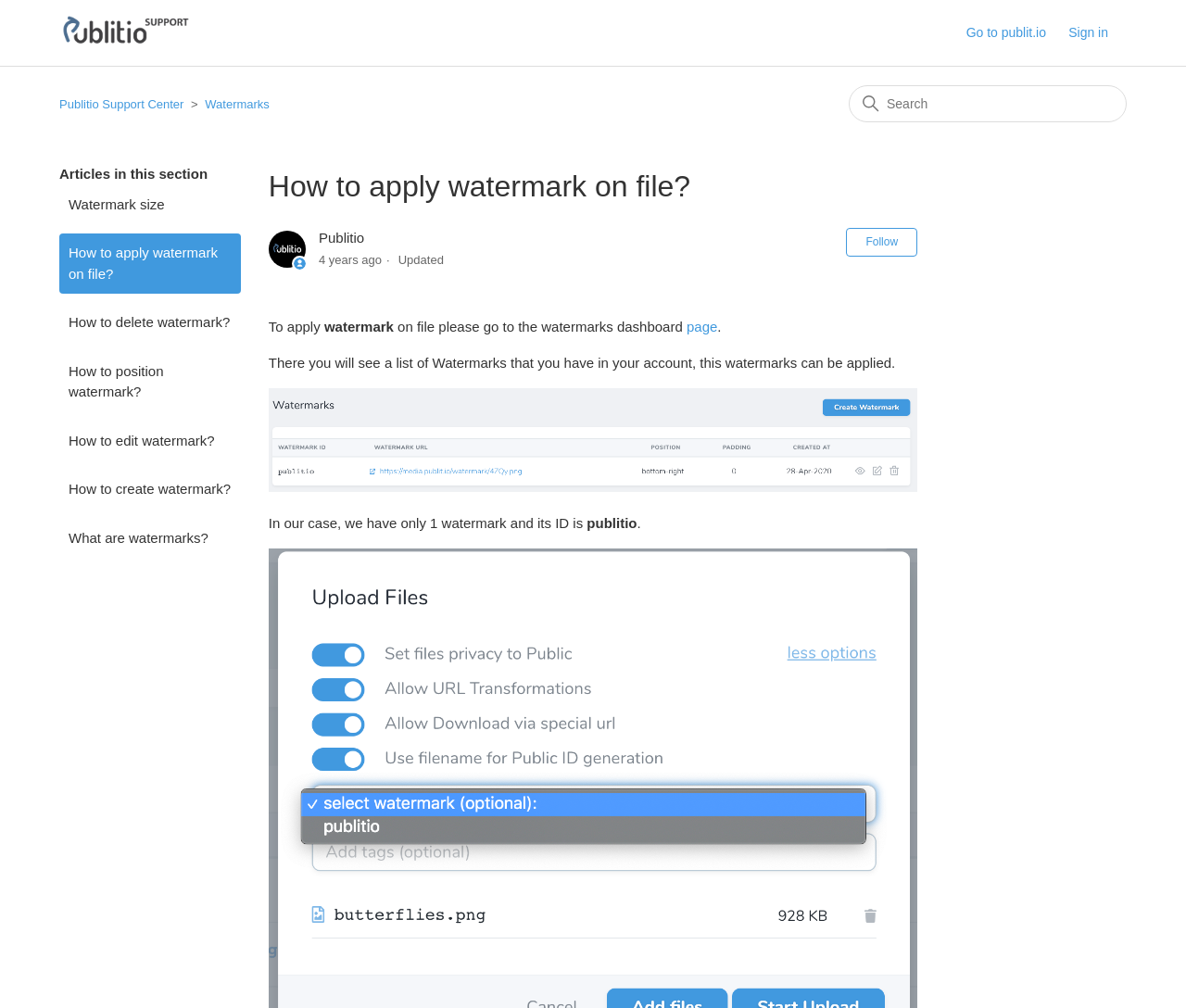Please identify the bounding box coordinates of the area that needs to be clicked to follow this instruction: "Follow Article".

[0.714, 0.227, 0.774, 0.254]